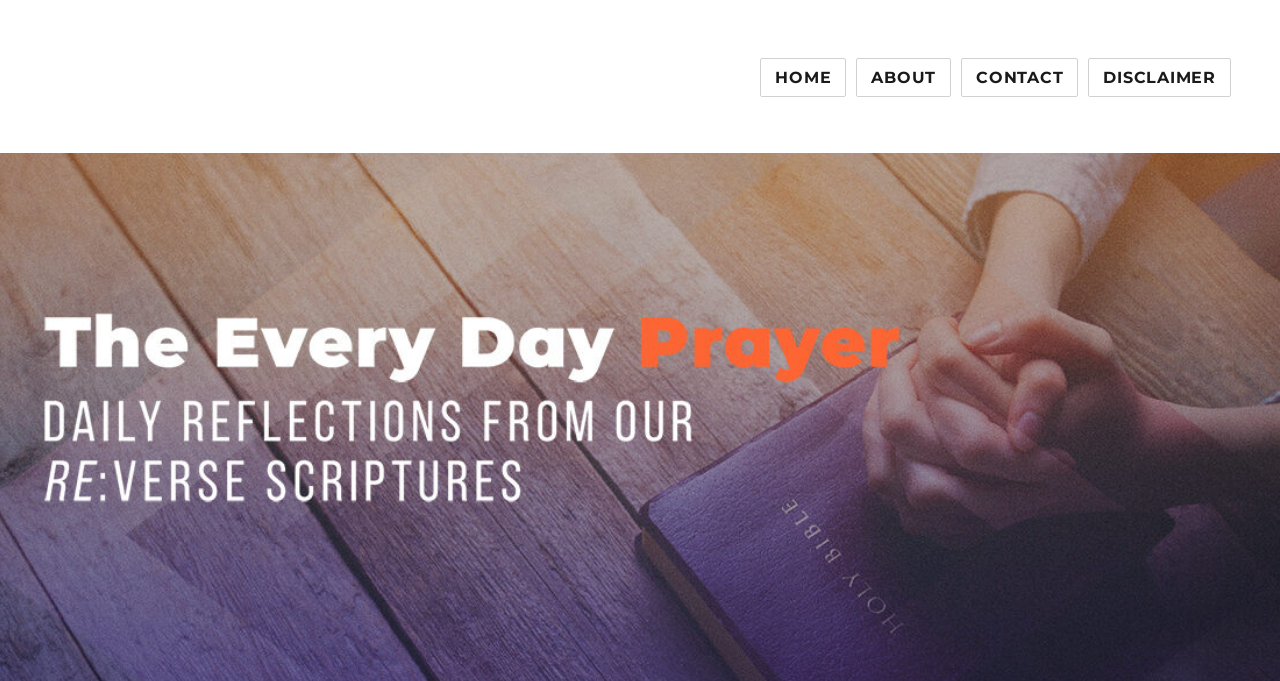How many links are in the primary navigation?
Based on the screenshot, answer the question with a single word or phrase.

4